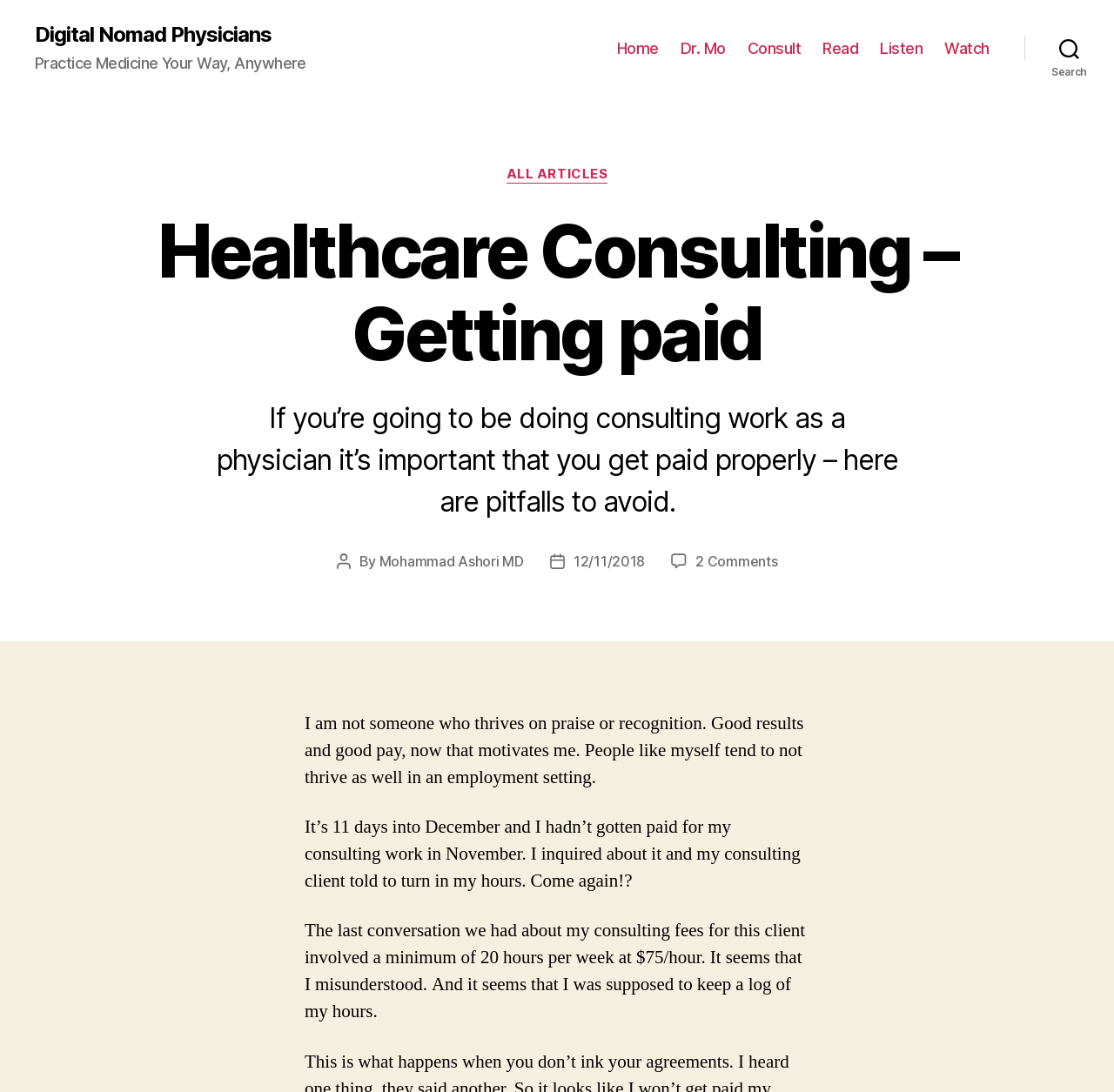Please specify the coordinates of the bounding box for the element that should be clicked to carry out this instruction: "Click on the 'Home' link". The coordinates must be four float numbers between 0 and 1, formatted as [left, top, right, bottom].

[0.554, 0.036, 0.591, 0.053]